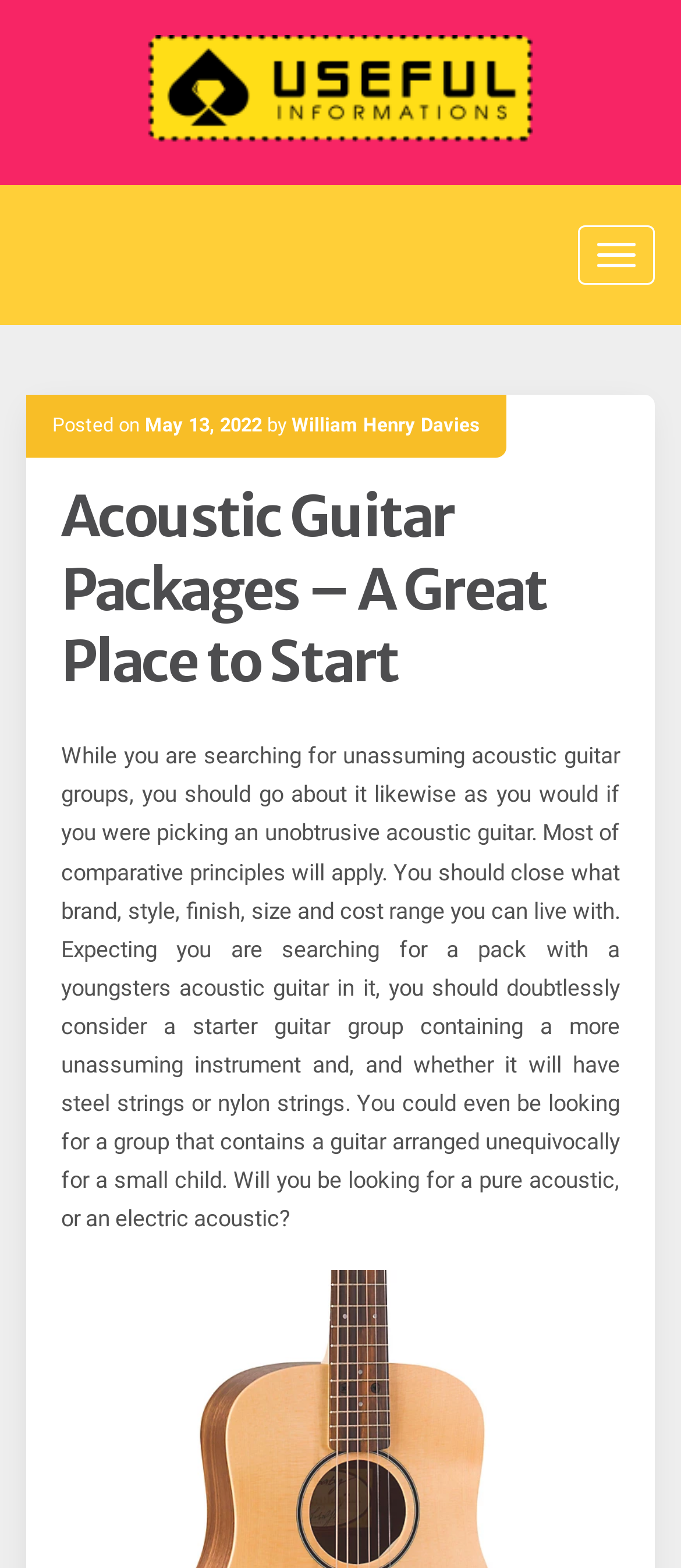Respond to the following query with just one word or a short phrase: 
What is the purpose of the guitar package?

For a starter